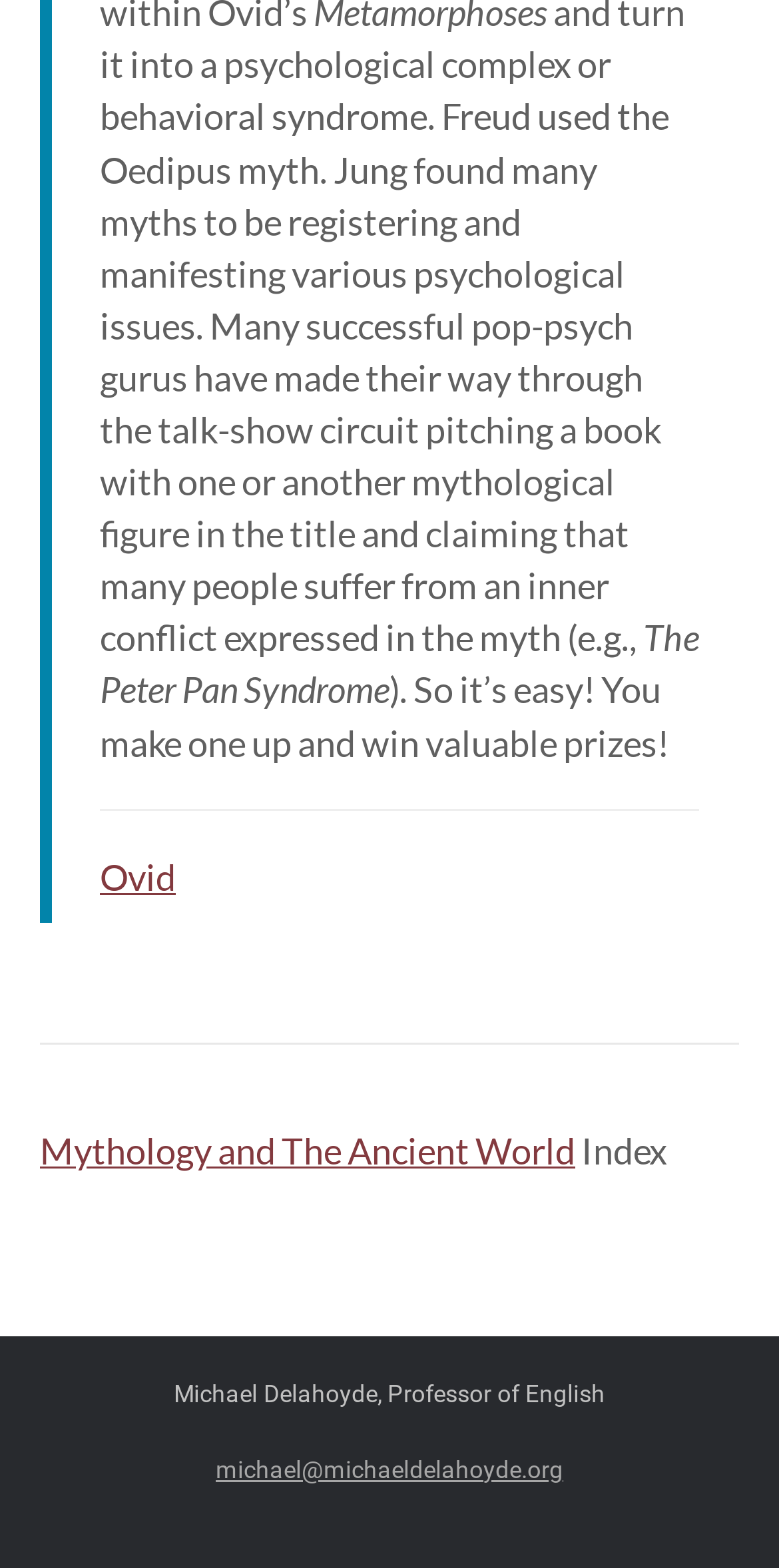Identify the bounding box for the described UI element: "Mythology and The Ancient World".

[0.051, 0.719, 0.738, 0.747]